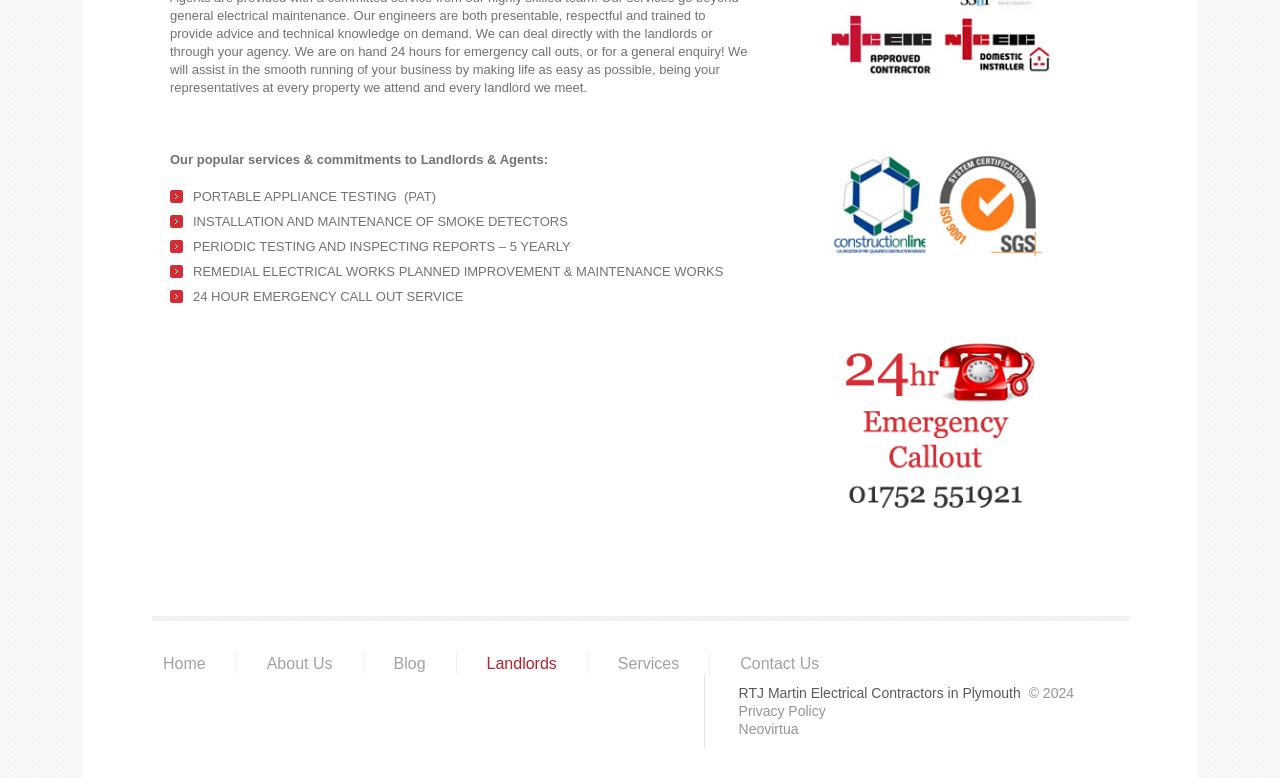Identify and provide the bounding box coordinates of the UI element described: "Contact Us". The coordinates should be formatted as [left, top, right, bottom], with each number being a float between 0 and 1.

[0.578, 0.839, 0.64, 0.868]